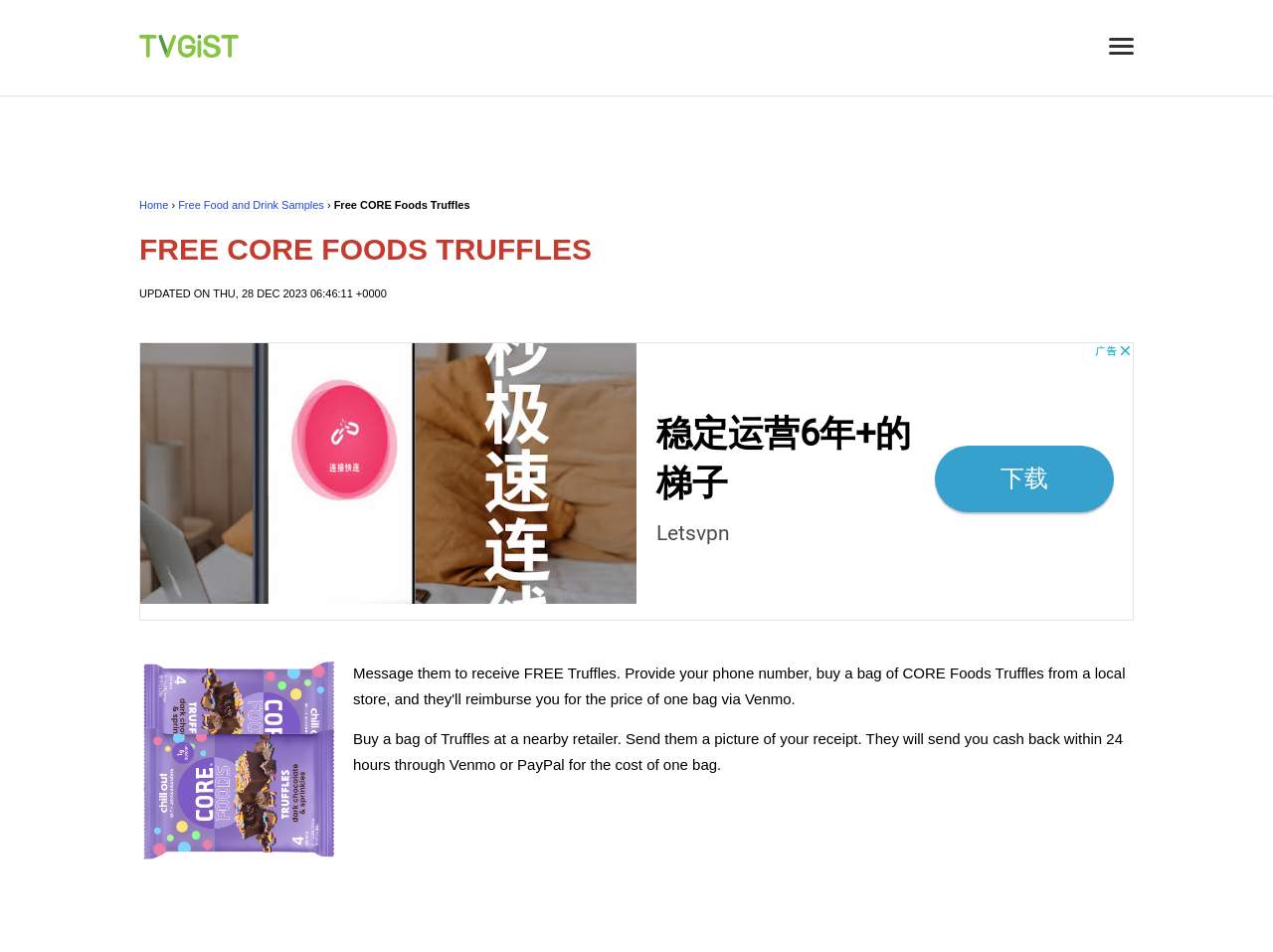Please find the main title text of this webpage.

FREE CORE FOODS TRUFFLES